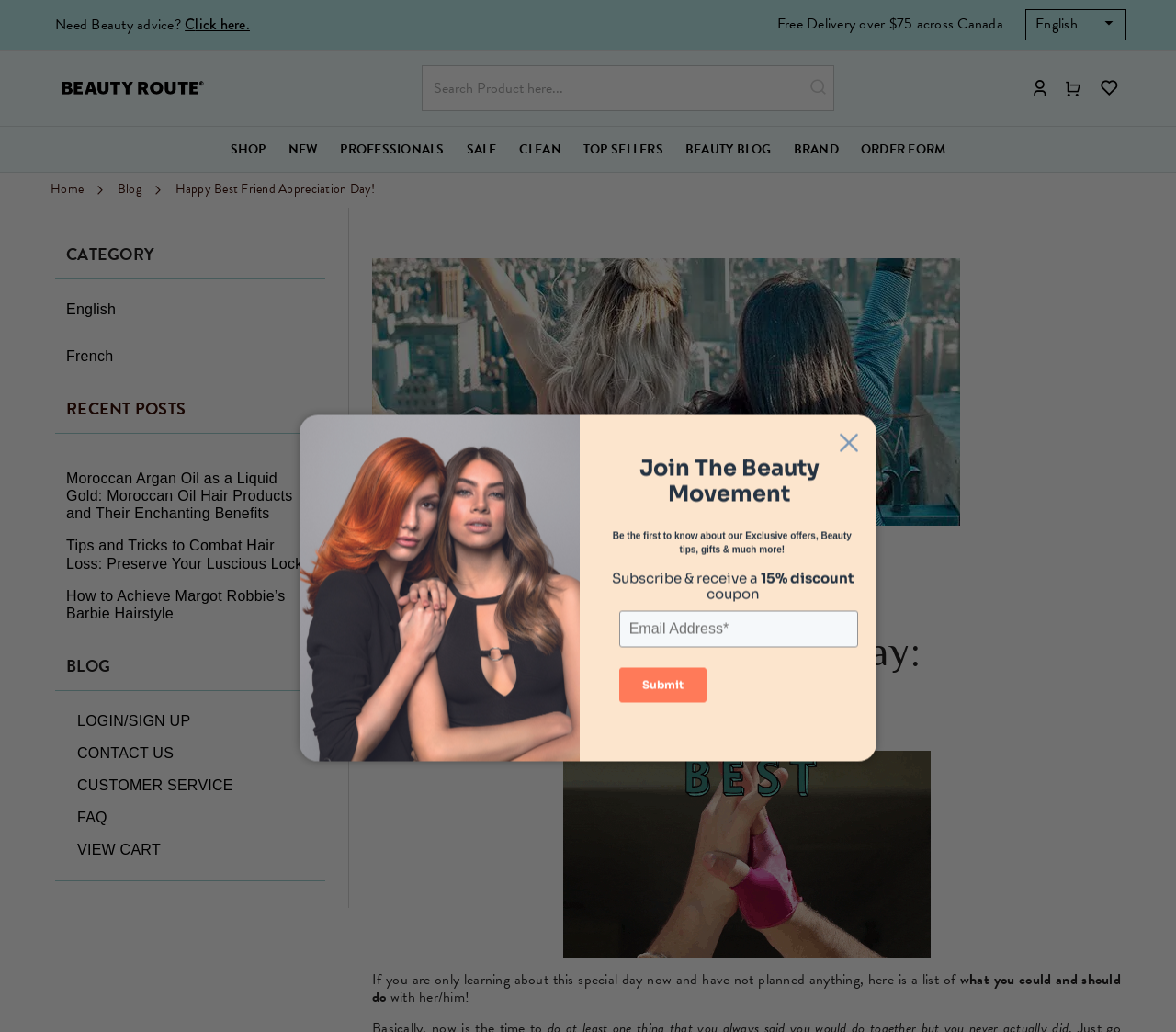Please identify the coordinates of the bounding box that should be clicked to fulfill this instruction: "Read the blog post".

[0.316, 0.558, 0.953, 0.583]